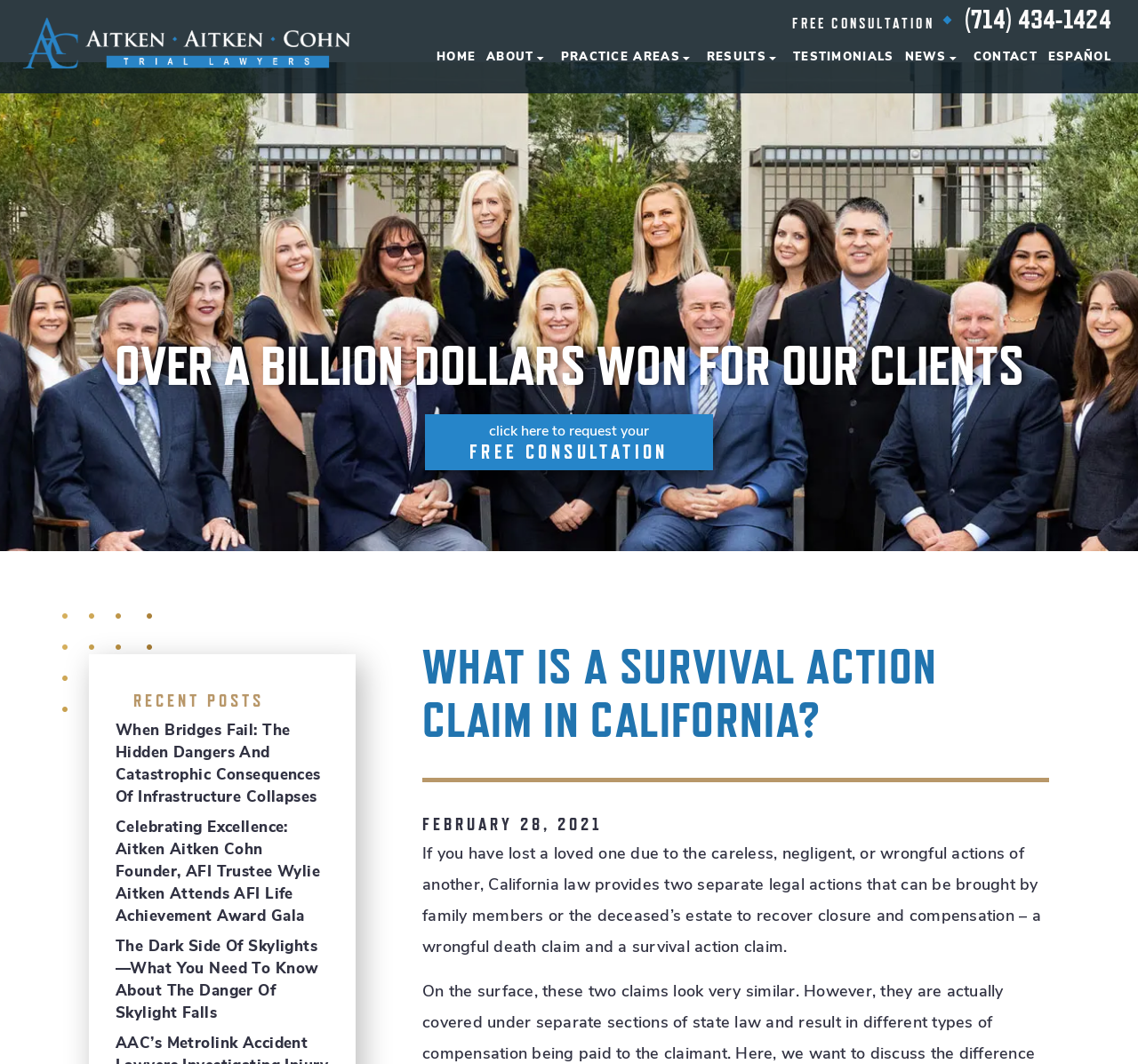Kindly determine the bounding box coordinates of the area that needs to be clicked to fulfill this instruction: "Contact the law firm".

[0.855, 0.048, 0.912, 0.059]